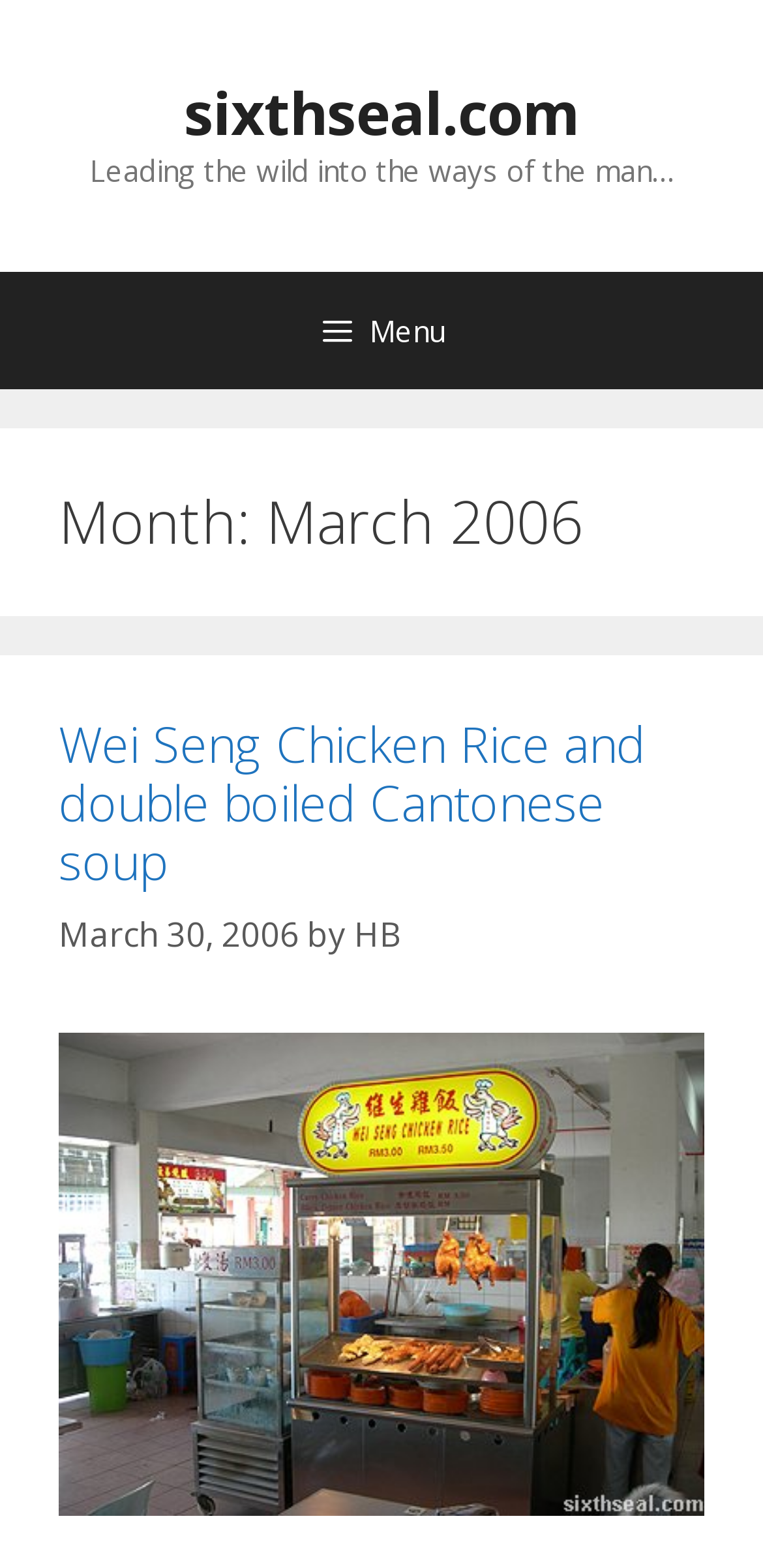Provide a thorough description of the webpage you see.

The webpage is a blog post from March 2006 on the website sixthseal.com. At the top left corner, there is a "Skip to content" link, followed by a link to the website's homepage, sixthseal.com, which spans across most of the top section. Below this, there is a tagline or motto, "Leading the wild into the ways of the man…", which takes up most of the width.

On the top right corner, there is a menu button with an icon, which is not expanded by default. When expanded, it controls the primary menu.

Below the top section, there is a header area that spans the full width. It contains a heading that indicates the month and year of the blog post, "Month: March 2006". Below this, there is a subheading area that contains a heading with the title of the blog post, "Wei Seng Chicken Rice and double boiled Cantonese soup", which is also a link. There is a link to the same title below this, followed by a timestamp, "March 30, 2006", and the author's name, "HB".

To the right of the timestamp and author's name, there is an image related to the blog post, "wei seng chicken rice", which takes up most of the width and height of the remaining section.